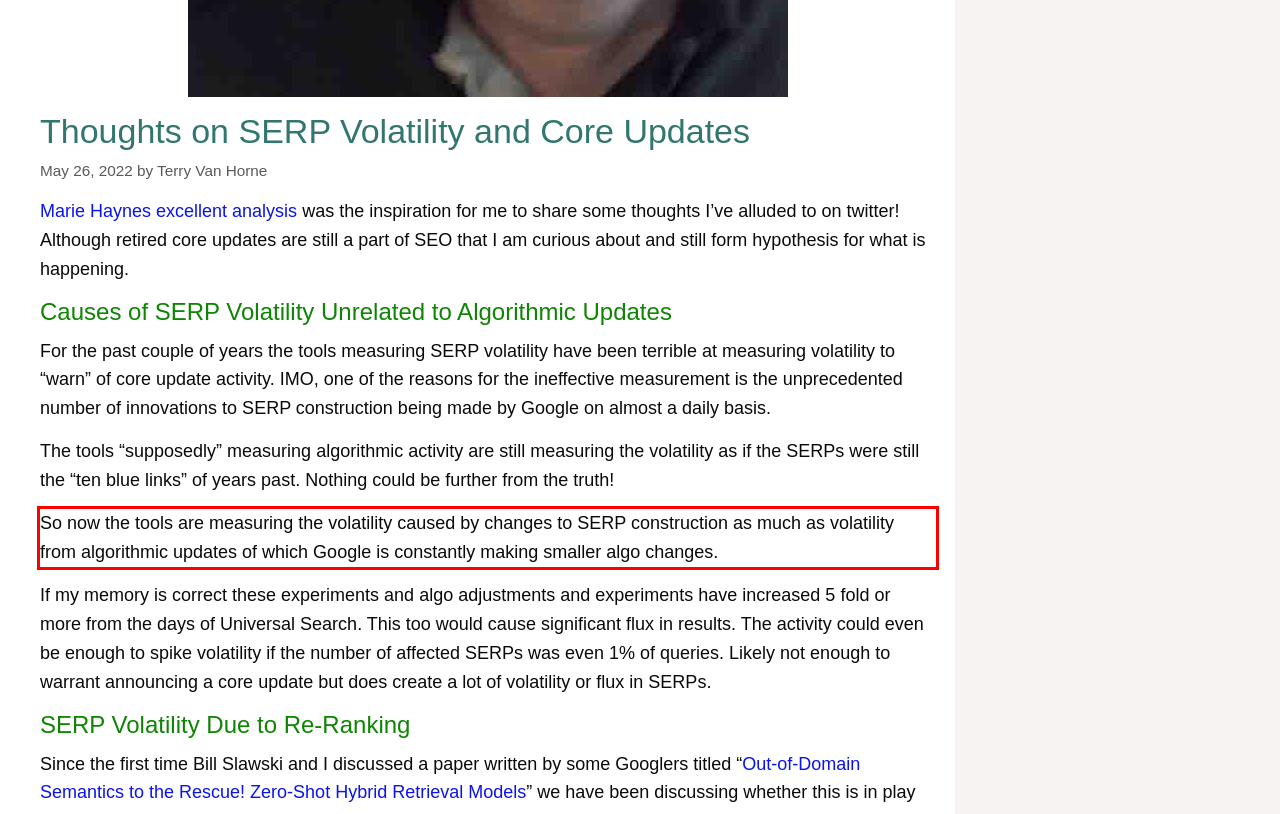Given the screenshot of the webpage, identify the red bounding box, and recognize the text content inside that red bounding box.

So now the tools are measuring the volatility caused by changes to SERP construction as much as volatility from algorithmic updates of which Google is constantly making smaller algo changes.